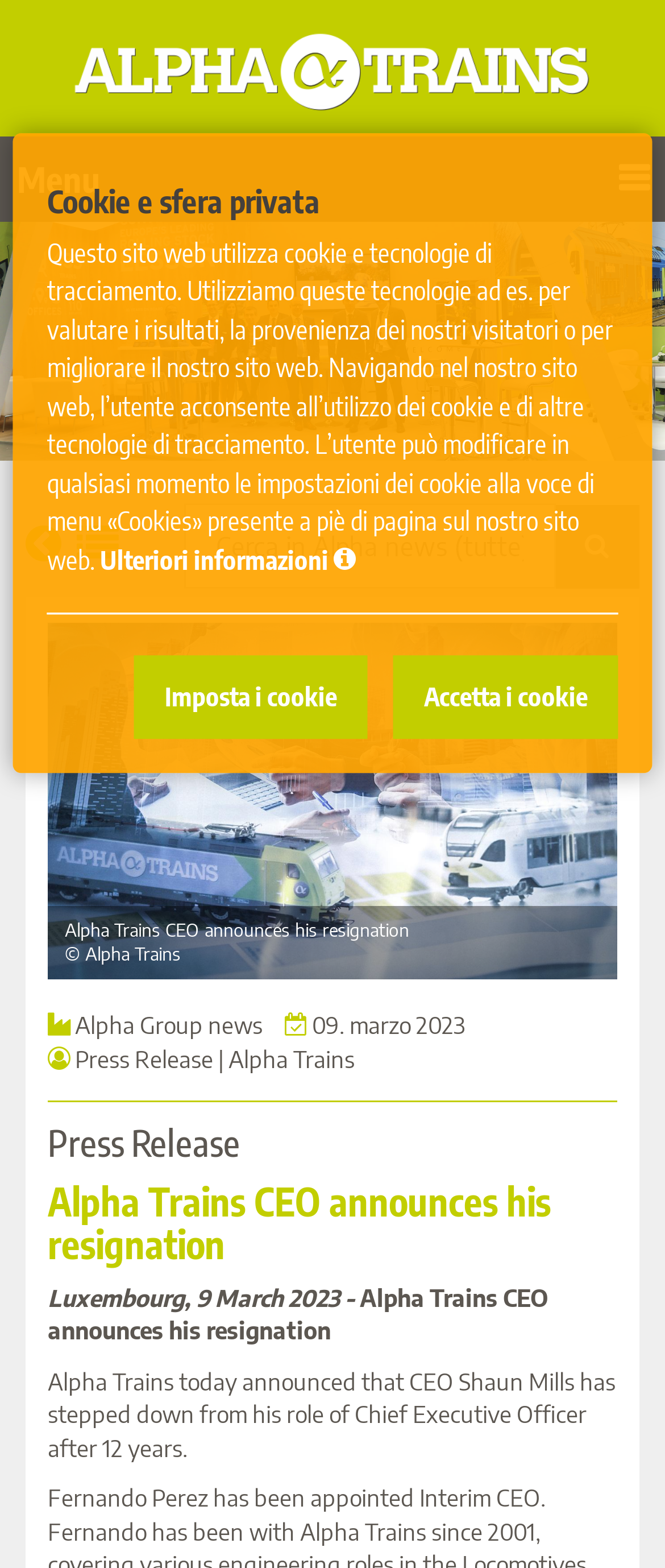Elaborate on the different components and information displayed on the webpage.

The webpage is about news and press releases from Alpha Trains. At the top, there is a logo of Alpha Trains Luxembourg S.à r.l. accompanied by a link to the company's website. Below the logo, there is a heading that reads "NEWS E COMUNICATI STAMPA FROM ALPHA TRAINS". 

To the right of the heading, there are three icons: a search icon, a blank space, and a filter icon. Below these icons, there is a layout table with a search box and a button. The search box has a placeholder text that indicates it requires a minimum of 4 characters or special characters.

The main content of the webpage is a list of press releases. The first press release is about the CEO of Alpha Trains announcing his resignation. It has a figure with an image and a caption that reads "Alpha Trains CEO announces his resignation". Below the figure, there is a list box with a single item that is a link to the press release. The link has a brief summary of the press release.

Below the list box, there is a separator line, followed by a heading that reads "Press Release" and another heading that reads "Alpha Trains CEO announces his resignation". The press release is a brief article that announces the CEO's resignation, with a date and location specified.

At the bottom of the webpage, there is a section about cookies and privacy. It has a heading that reads "Cookie e sfera privata" and a paragraph of text that explains how the website uses cookies and tracking technologies. There is also a link to "Ulteriori informazioni" (further information) and a button to set cookie preferences.